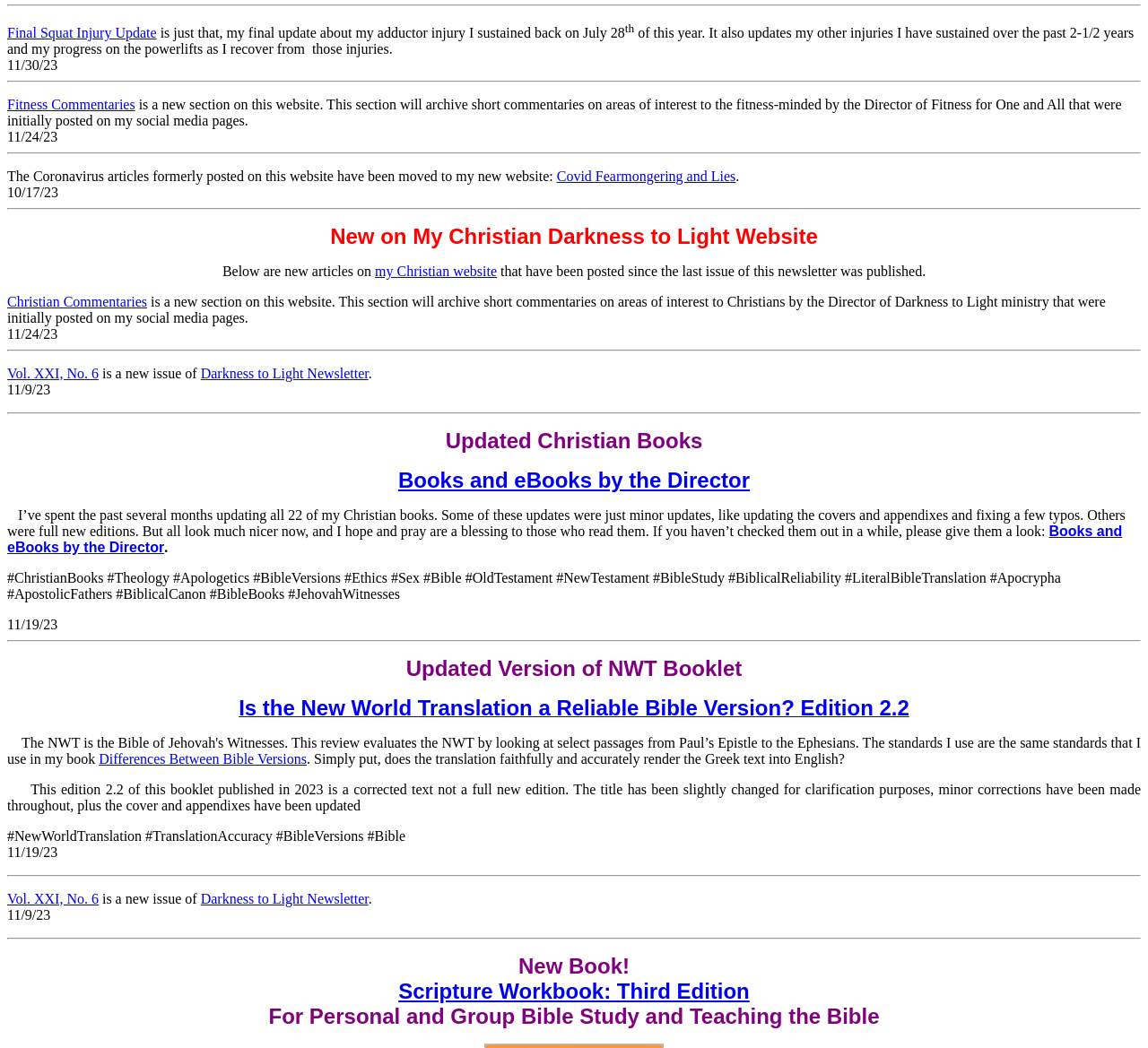Determine the coordinates of the bounding box that should be clicked to complete the instruction: "Check out 'Scripture Workbook: Third Edition'". The coordinates should be represented by four float numbers between 0 and 1: [left, top, right, bottom].

[0.347, 0.934, 0.653, 0.957]